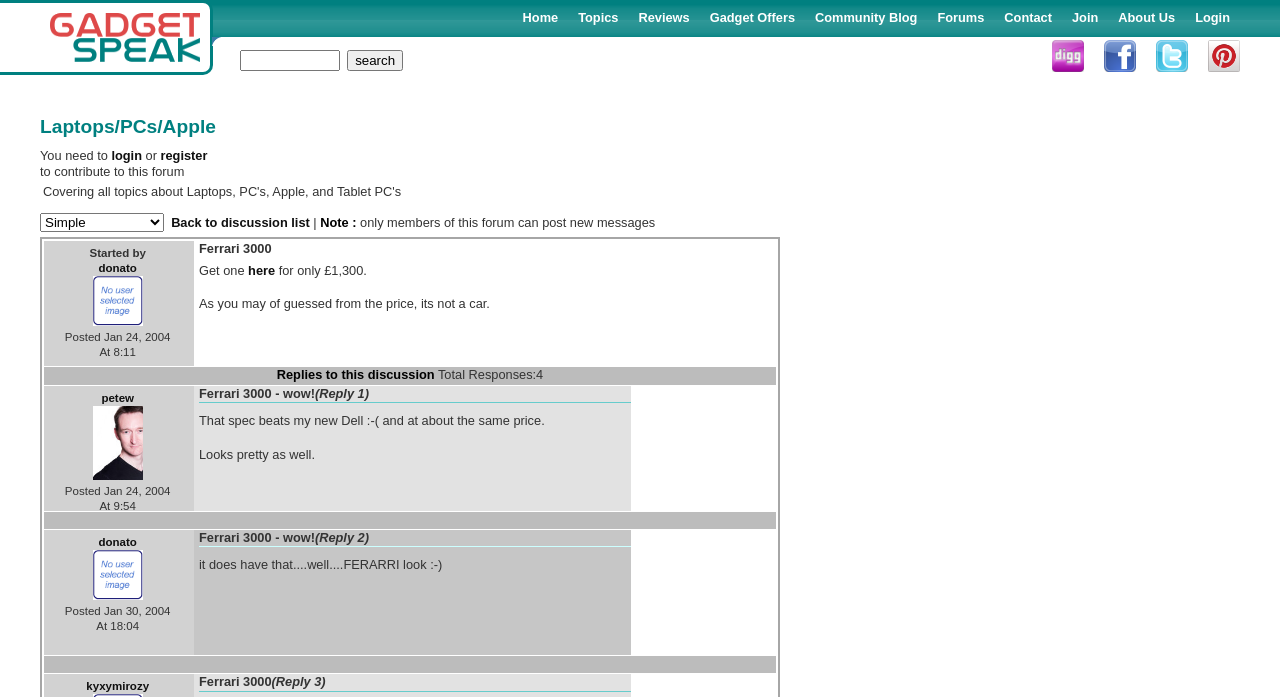Please determine the bounding box coordinates of the element to click in order to execute the following instruction: "go back to discussion list". The coordinates should be four float numbers between 0 and 1, specified as [left, top, right, bottom].

[0.134, 0.309, 0.242, 0.331]